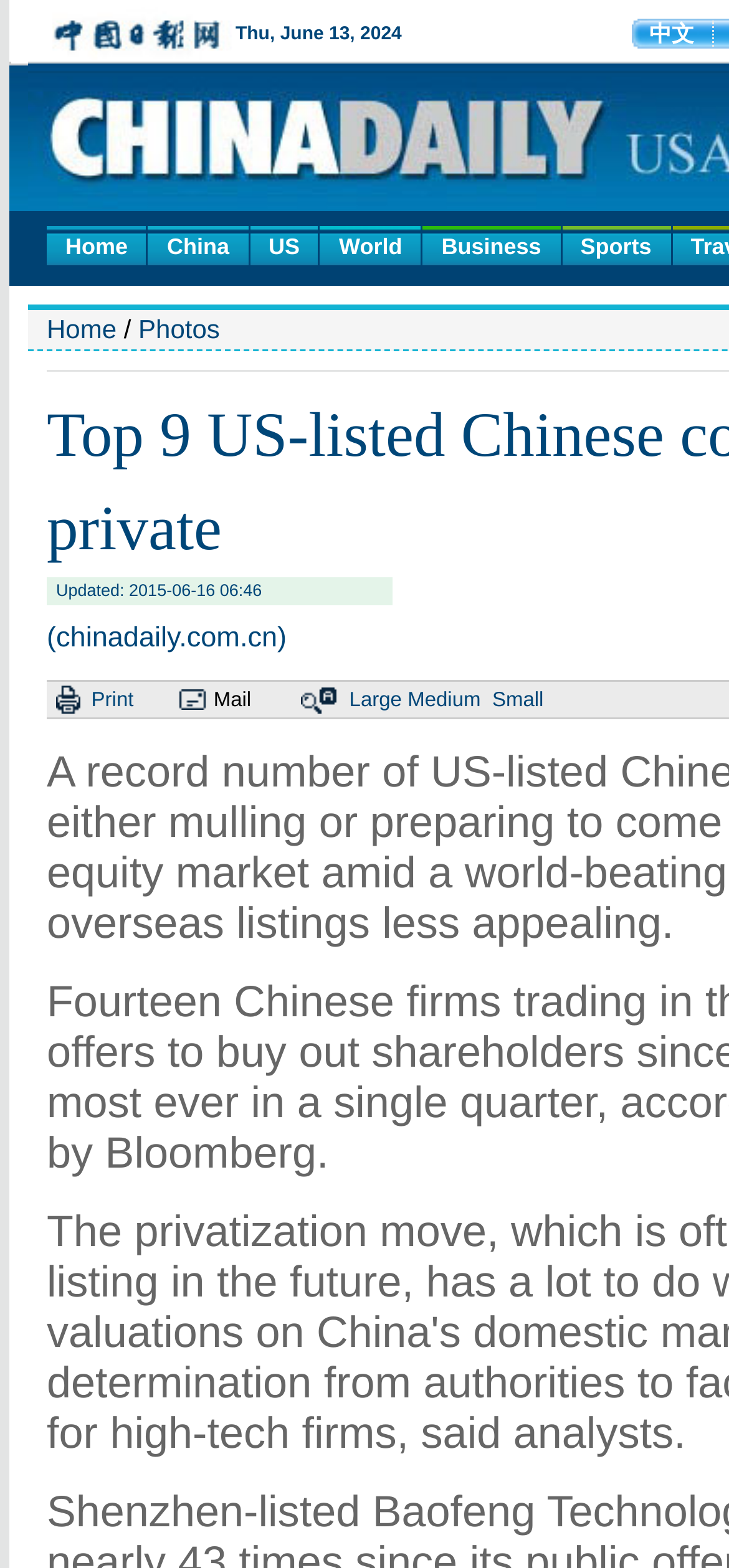Find the bounding box of the element with the following description: "Business". The coordinates must be four float numbers between 0 and 1, formatted as [left, top, right, bottom].

[0.58, 0.144, 0.768, 0.169]